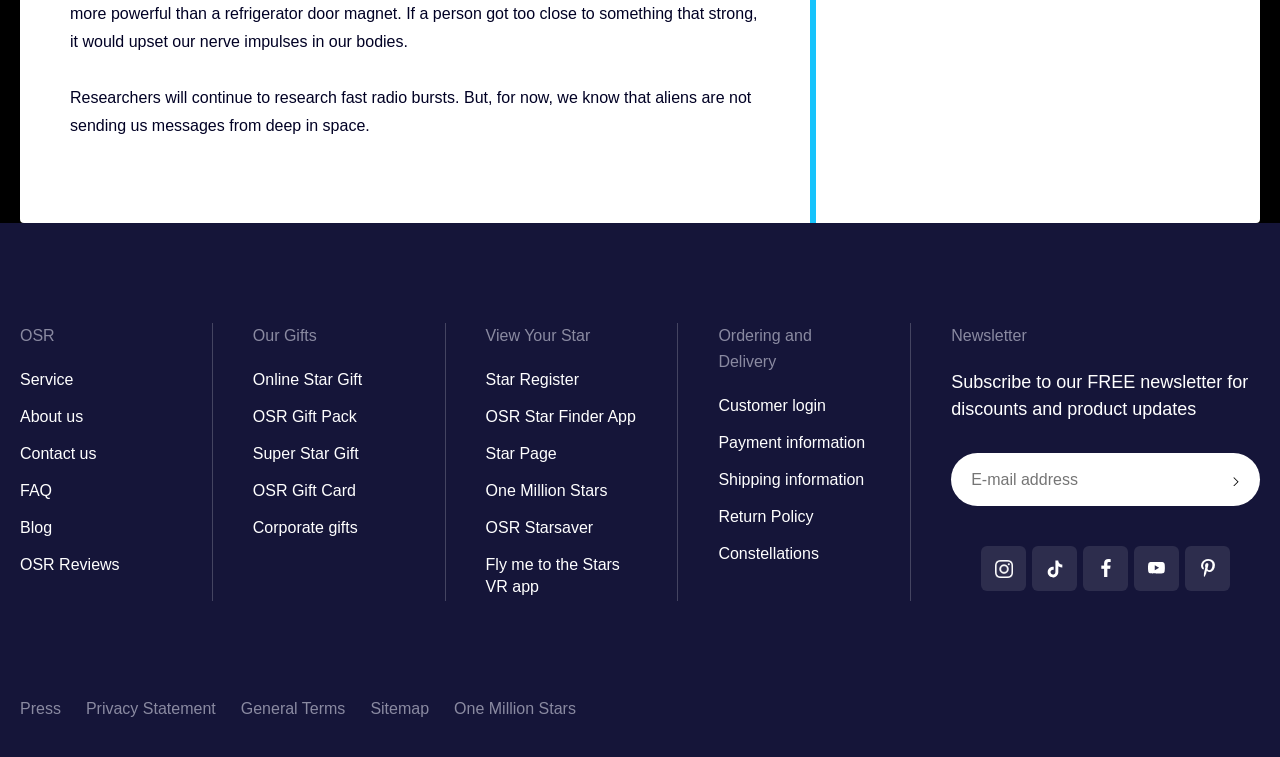Give the bounding box coordinates for this UI element: "OSR Star Finder App". The coordinates should be four float numbers between 0 and 1, arranged as [left, top, right, bottom].

[0.379, 0.539, 0.497, 0.562]